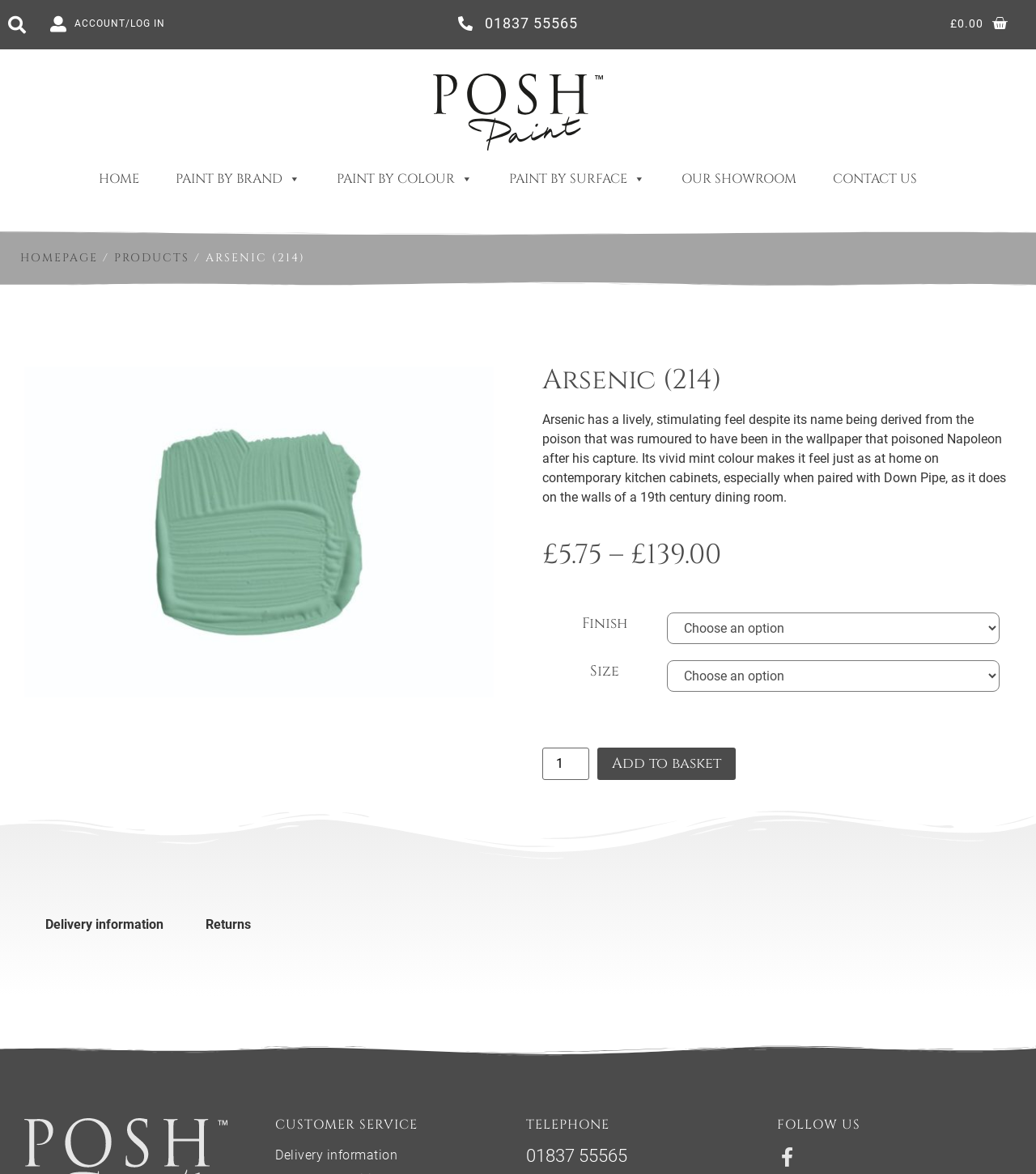Pinpoint the bounding box coordinates of the element that must be clicked to accomplish the following instruction: "Click on ACCOUNT/LOG IN". The coordinates should be in the format of four float numbers between 0 and 1, i.e., [left, top, right, bottom].

[0.072, 0.015, 0.159, 0.025]